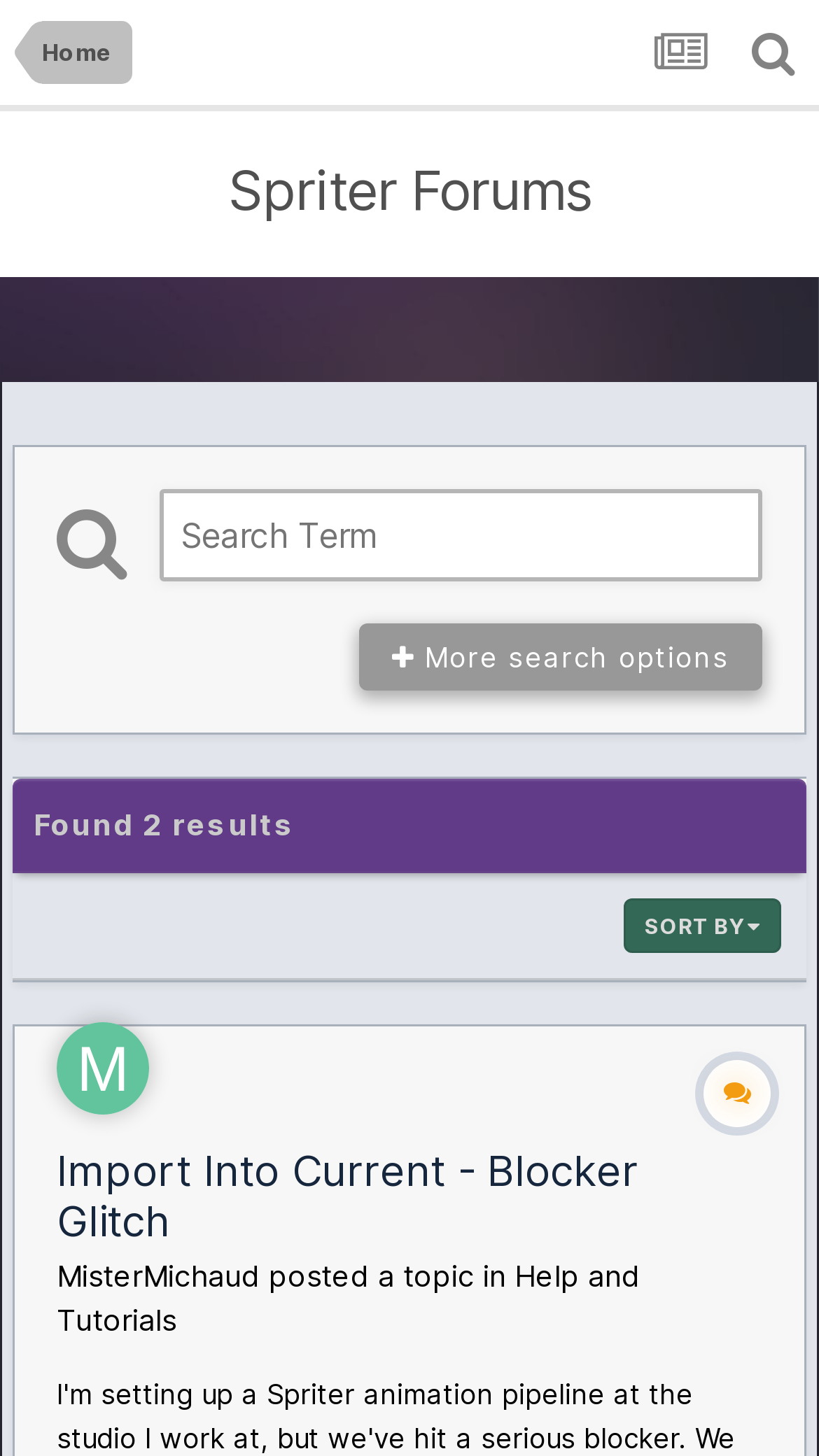Please give the bounding box coordinates of the area that should be clicked to fulfill the following instruction: "go to home page". The coordinates should be in the format of four float numbers from 0 to 1, i.e., [left, top, right, bottom].

[0.051, 0.014, 0.136, 0.058]